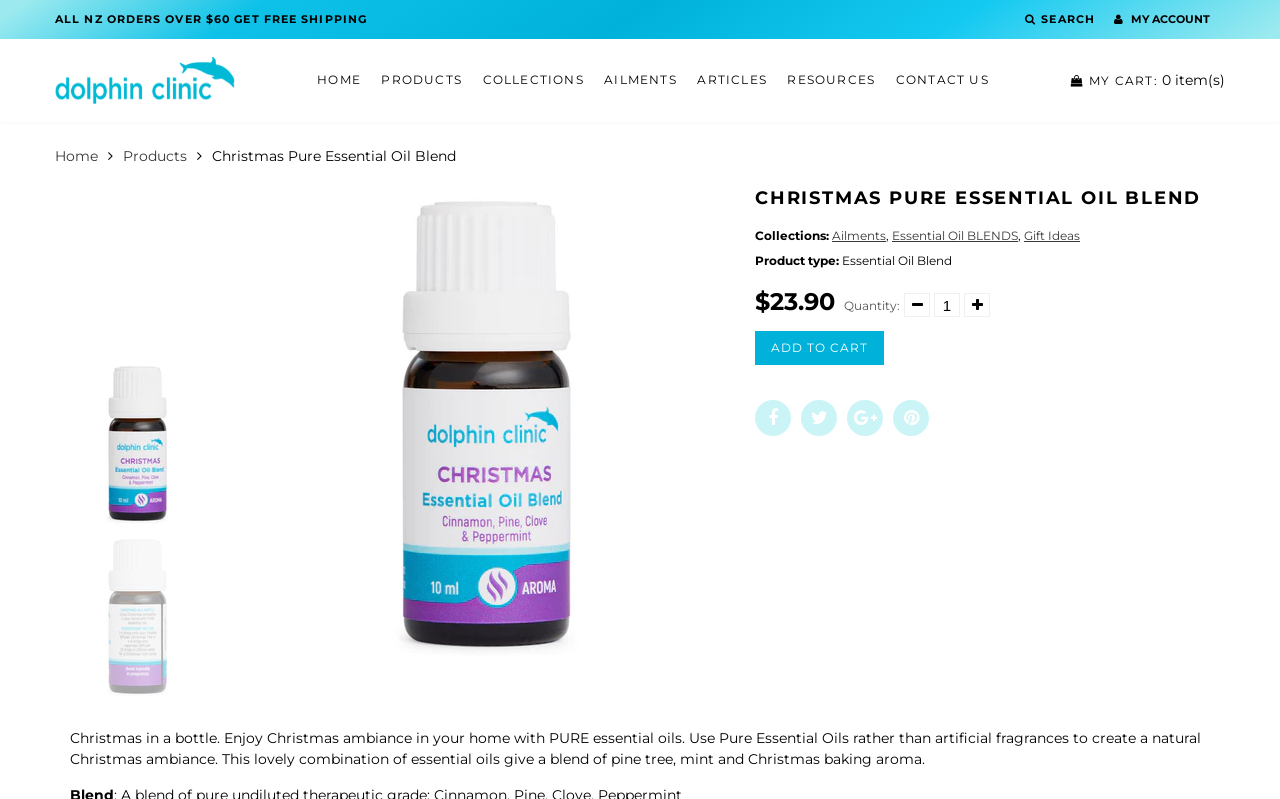Determine the bounding box for the described UI element: "Gift Ideas".

[0.8, 0.286, 0.844, 0.305]